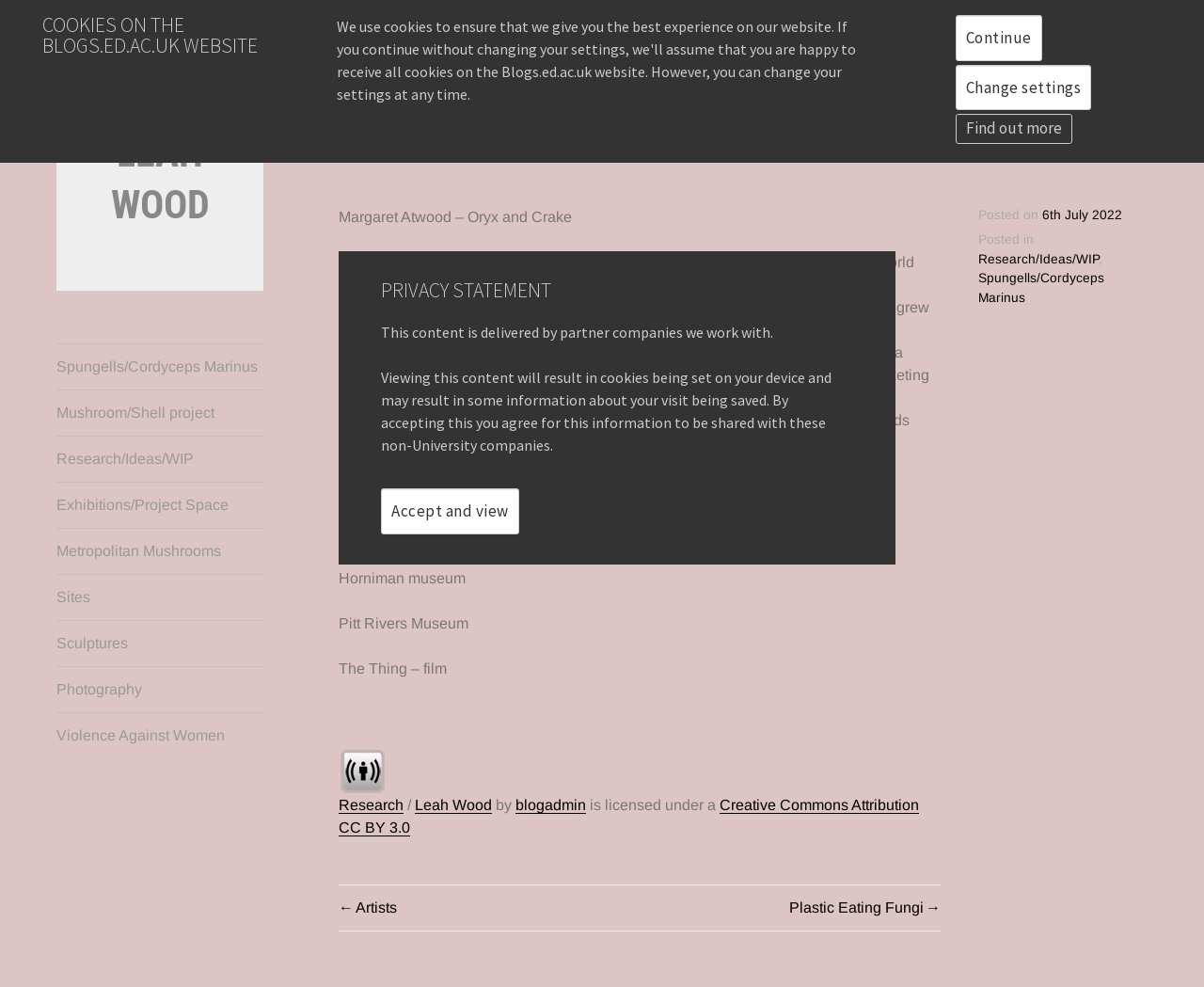Determine the bounding box coordinates of the region to click in order to accomplish the following instruction: "Go to the 'Exhibitions/Project Space' page". Provide the coordinates as four float numbers between 0 and 1, specifically [left, top, right, bottom].

[0.047, 0.489, 0.219, 0.535]